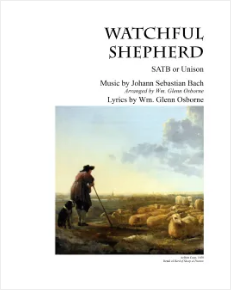Please give a concise answer to this question using a single word or phrase: 
What is the theme of the choral piece 'Watchful Shepherd'?

Good shepherd